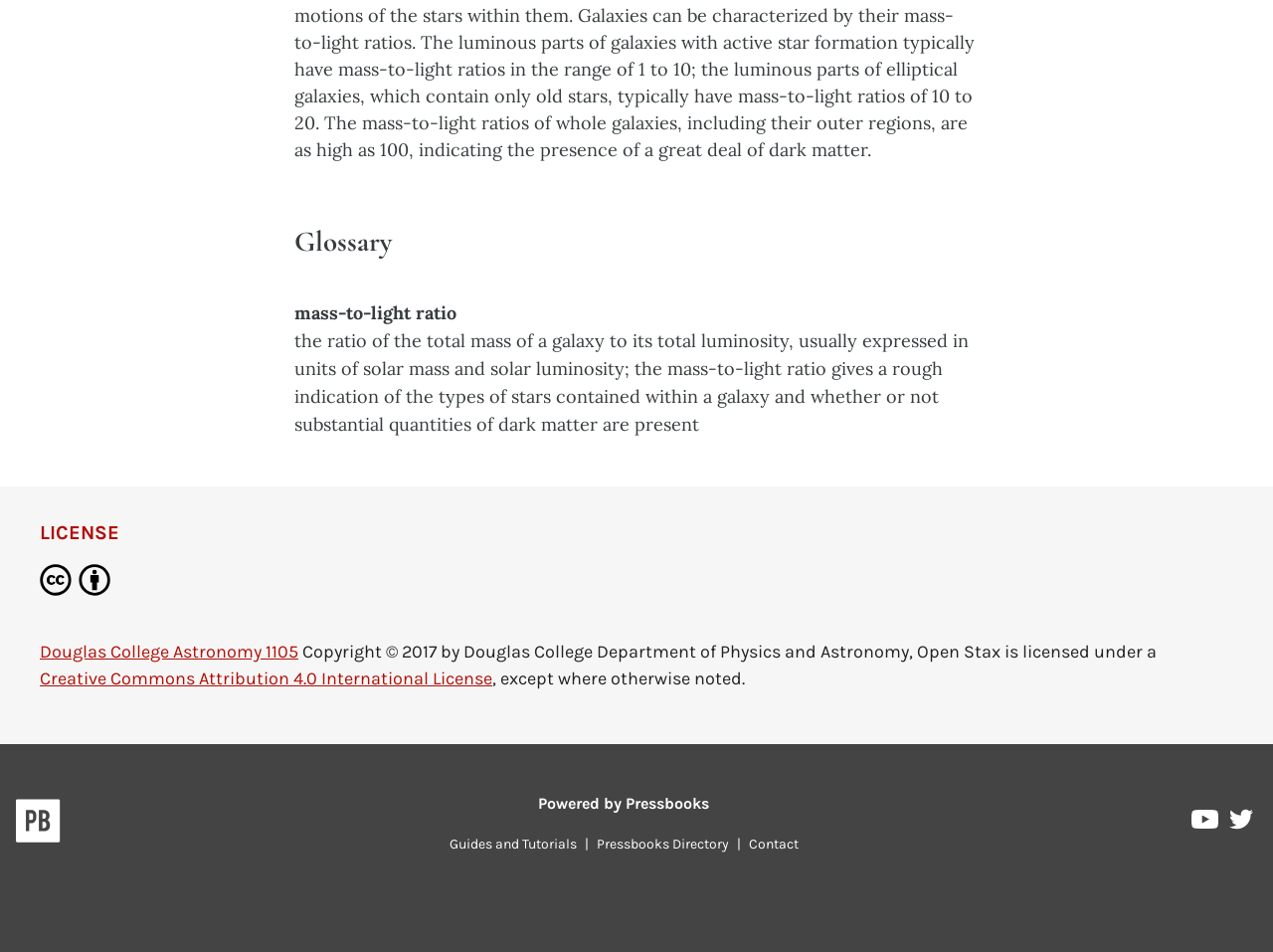What is the name of the platform that powers this website?
Respond to the question with a well-detailed and thorough answer.

The platform that powers this website is Pressbooks, as indicated by the logo and link at the bottom of the page.